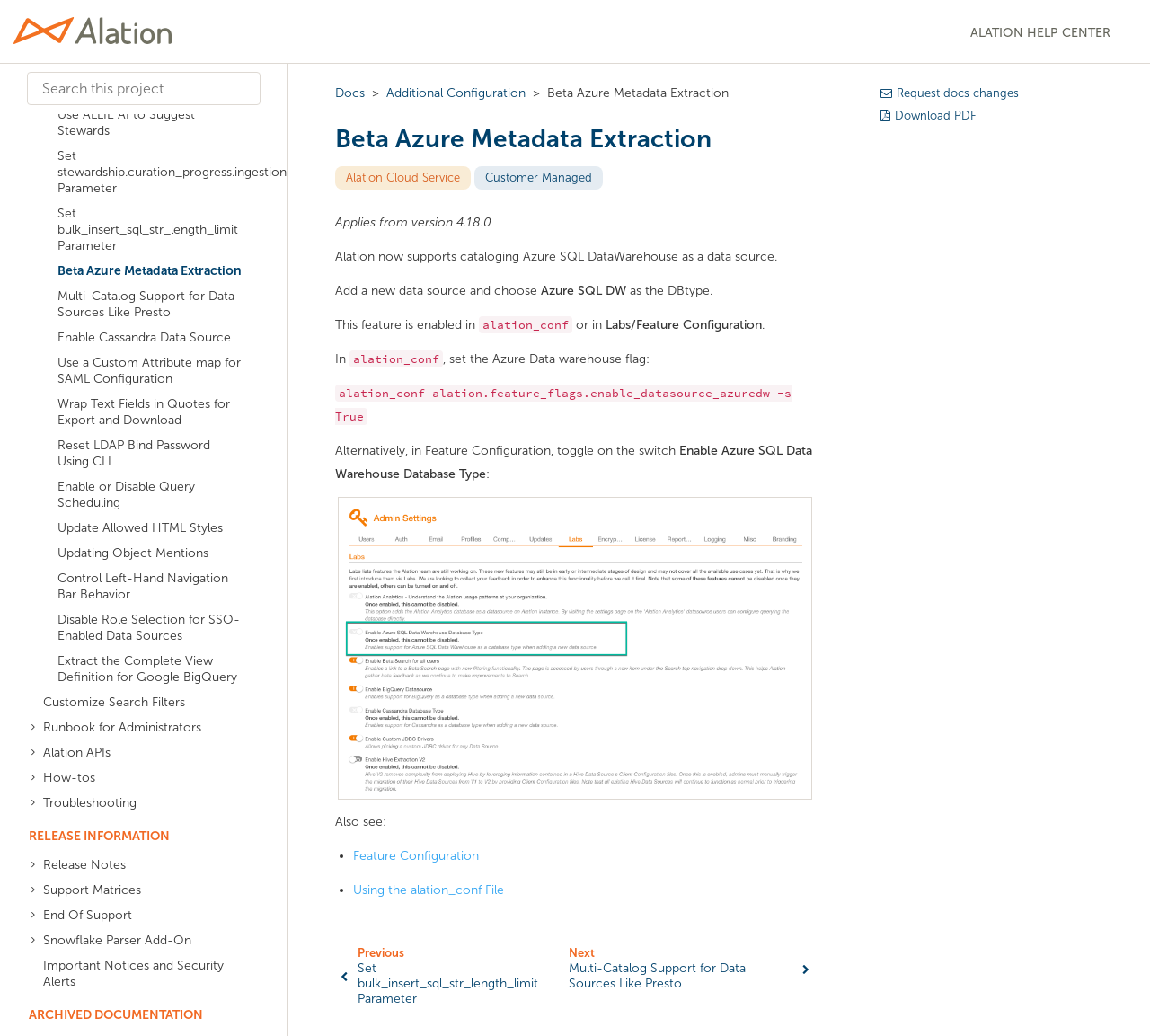What is the feature enabled in alation_conf?
Look at the screenshot and respond with one word or a short phrase.

Azure Data warehouse flag